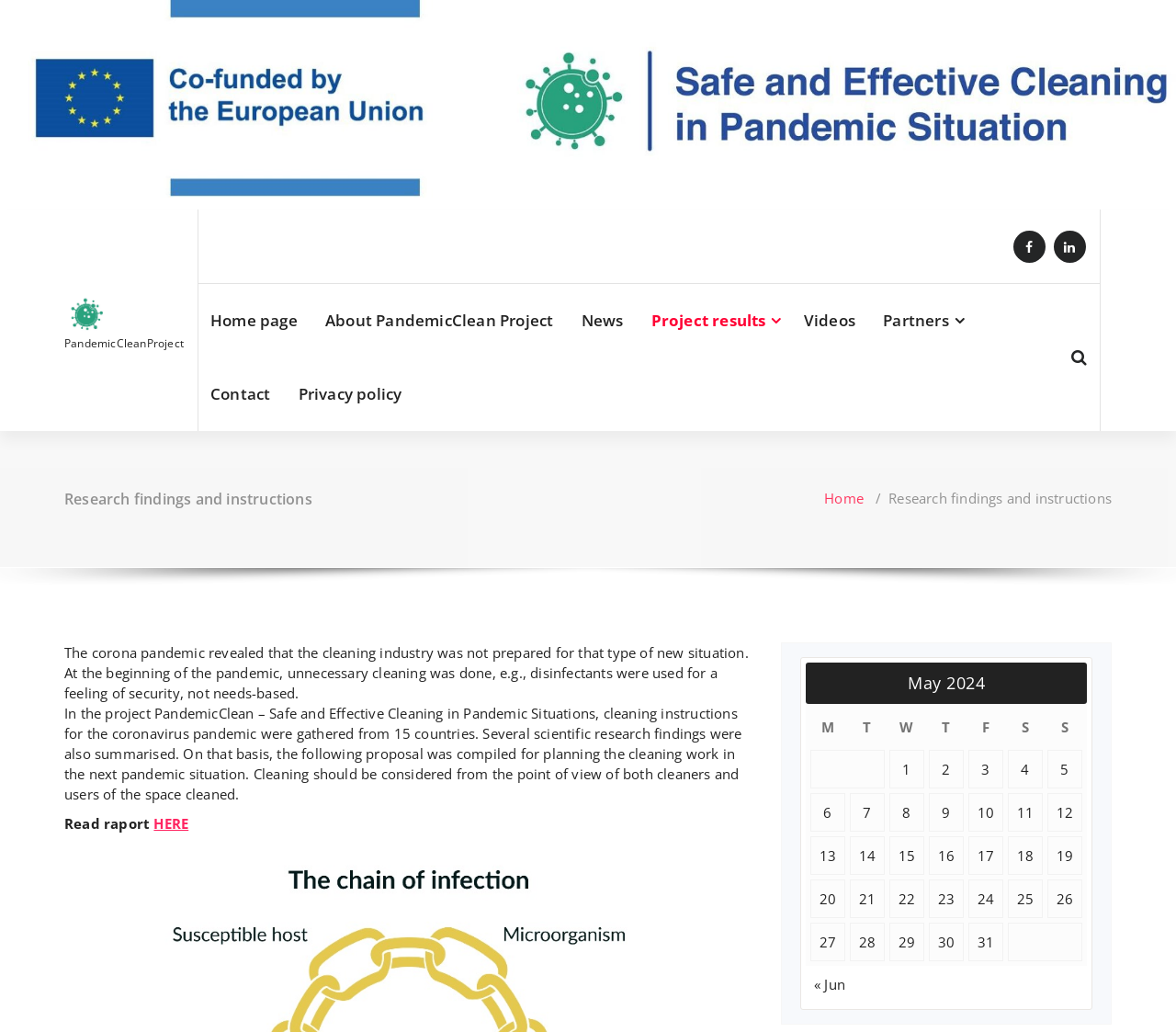How many countries were involved in the project?
Using the image as a reference, deliver a detailed and thorough answer to the question.

The number of countries involved in the project is mentioned in the text 'In the project PandemicClean – Safe and Effective Cleaning in Pandemic Situations, cleaning instructions for the coronavirus pandemic were gathered from 15 countries.'